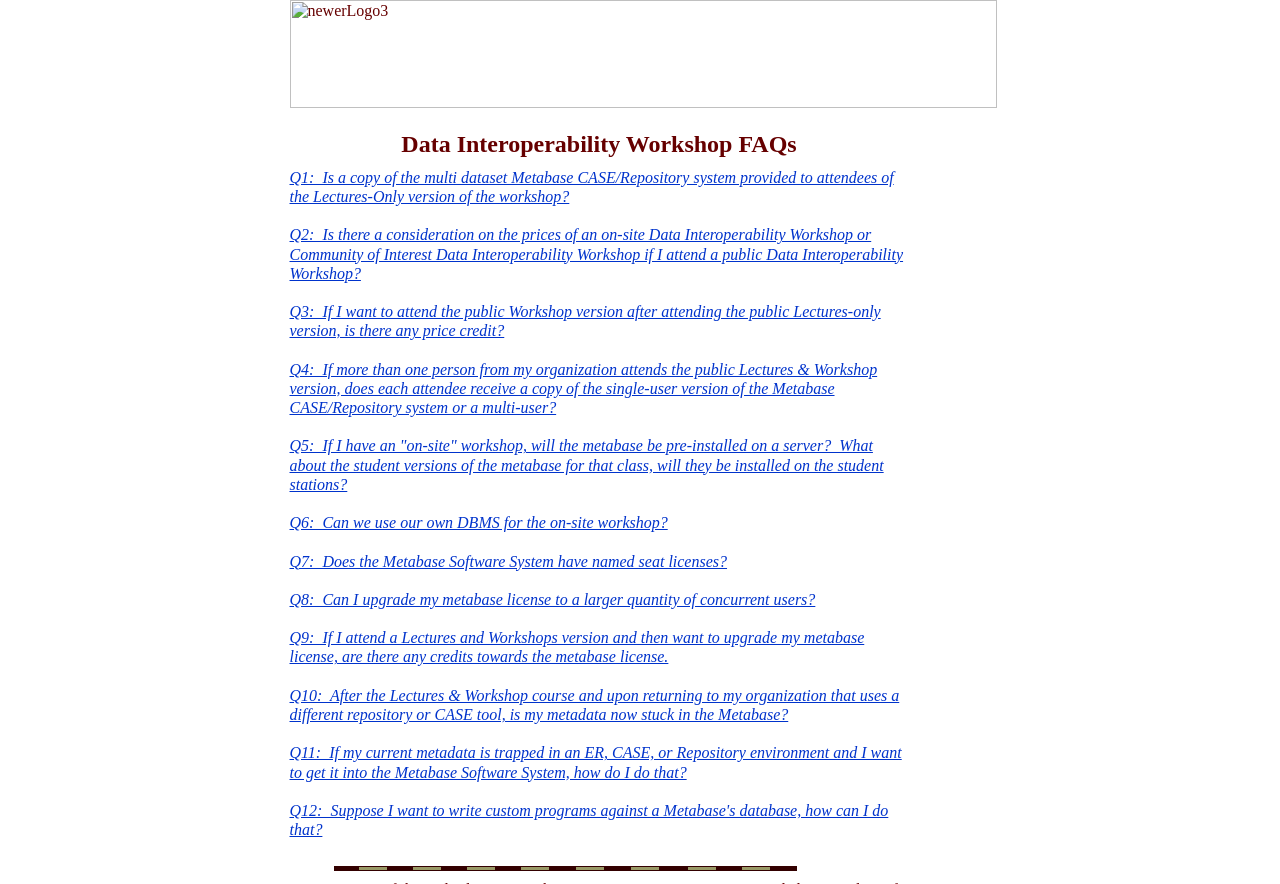Write an elaborate caption that captures the essence of the webpage.

The webpage is titled "DIW FAQs" and features a logo at the top left corner. Below the logo, there is a heading that reads "Data Interoperability Workshop FAQs". 

The main content of the page is a list of 12 FAQs, each with a question and a link to the answer. The FAQs are organized in a single column and take up most of the page. The questions are numbered from Q1 to Q12 and cover topics related to the Data Interoperability Workshop, such as pricing, licensing, and technical details about the Metabase software system.

At the bottom of the page, there are a few empty table cells, but no other notable content. The overall layout is simple and easy to navigate, with a clear focus on providing answers to frequently asked questions about the Data Interoperability Workshop.